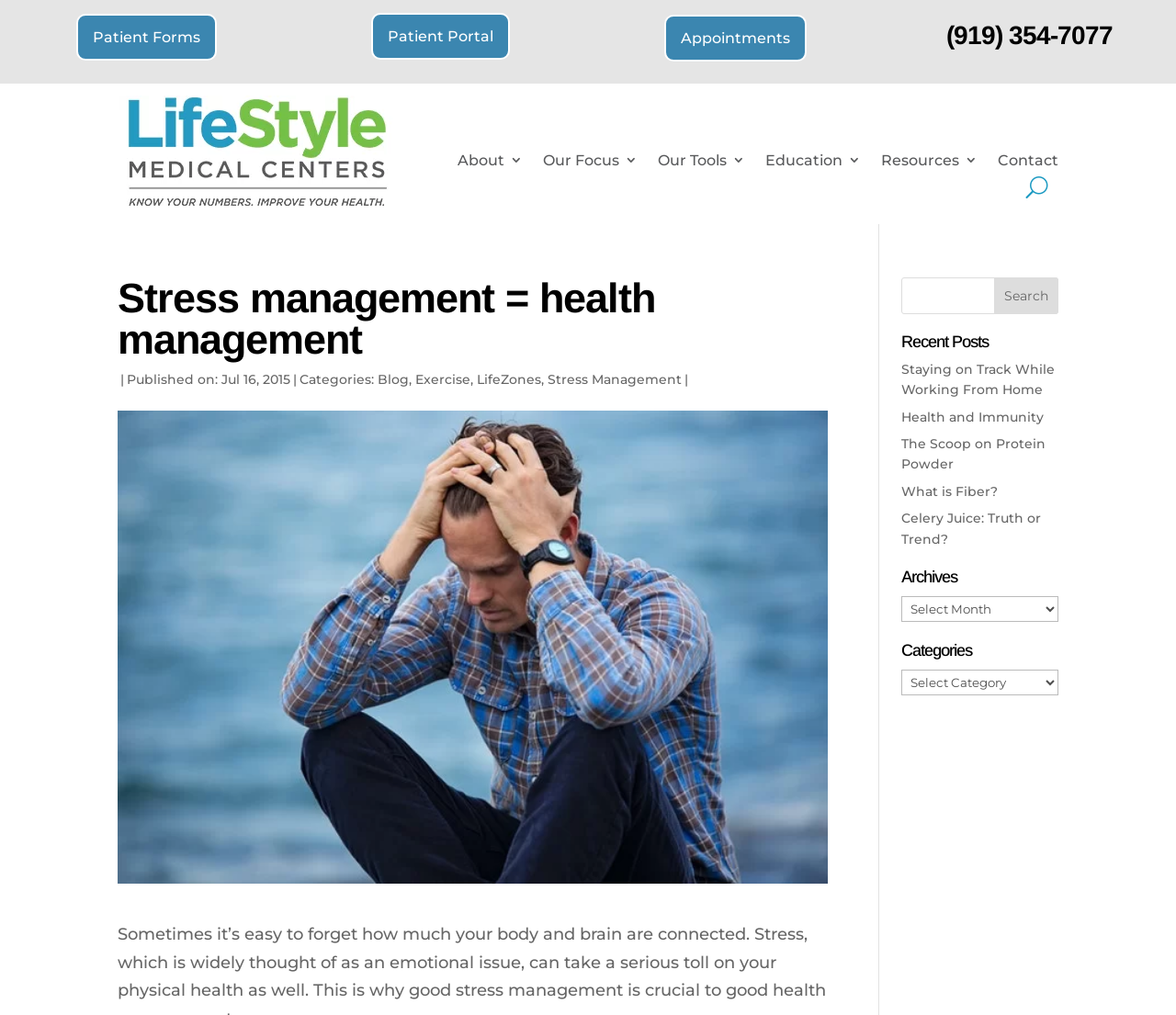Could you highlight the region that needs to be clicked to execute the instruction: "Read the recent post about staying on track while working from home"?

[0.767, 0.355, 0.897, 0.392]